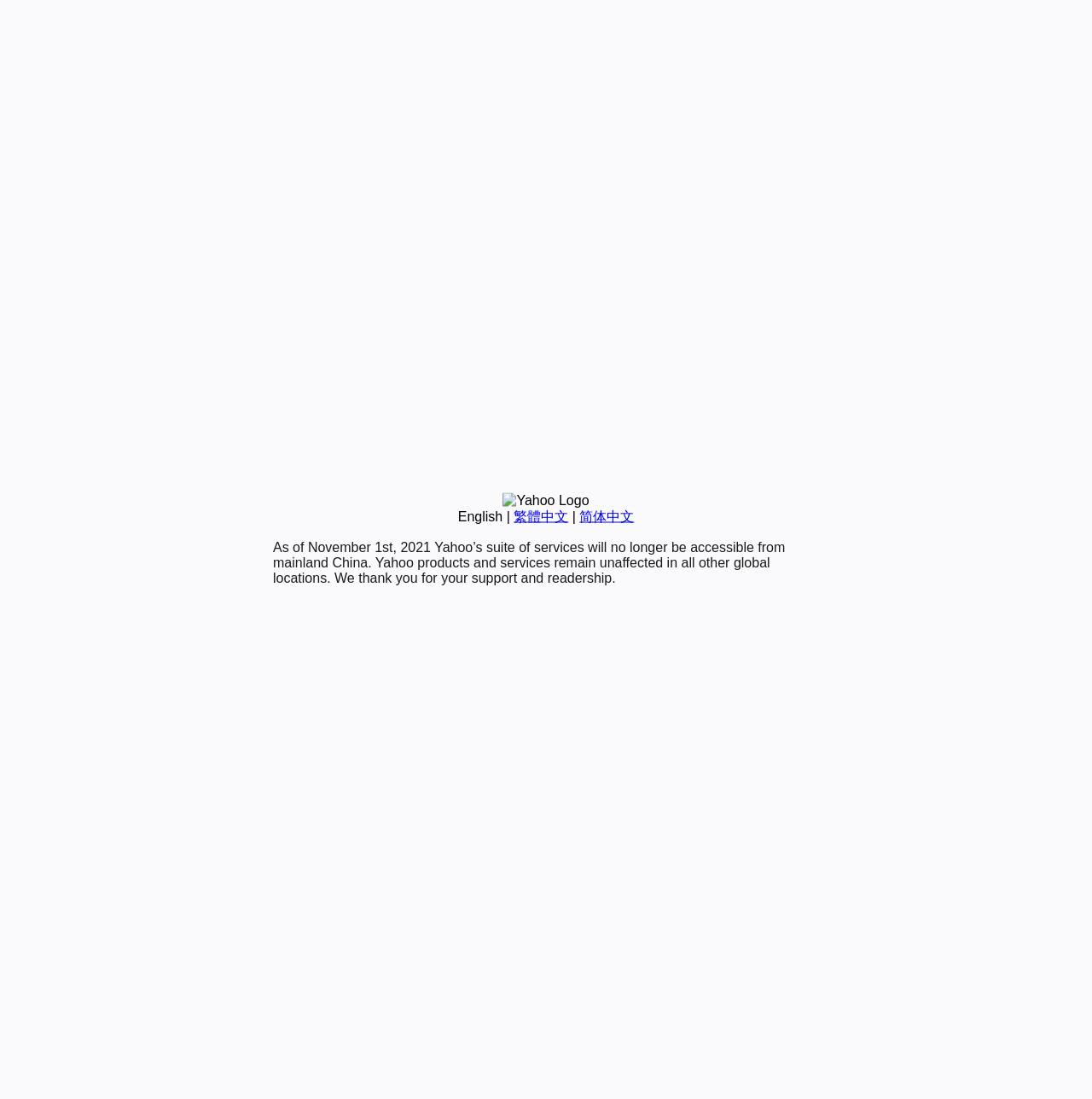Extract the bounding box coordinates for the UI element described as: "简体中文".

[0.531, 0.463, 0.581, 0.476]